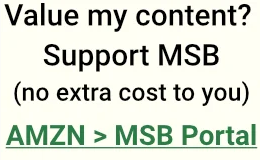What is the design style of the image?
Please utilize the information in the image to give a detailed response to the question.

The image features a clean and simple design, with a clear call to action and prominent phrases that effectively communicate the message. The design is easy to follow and understand, making it effective in conveying the purpose of the image to the viewers.